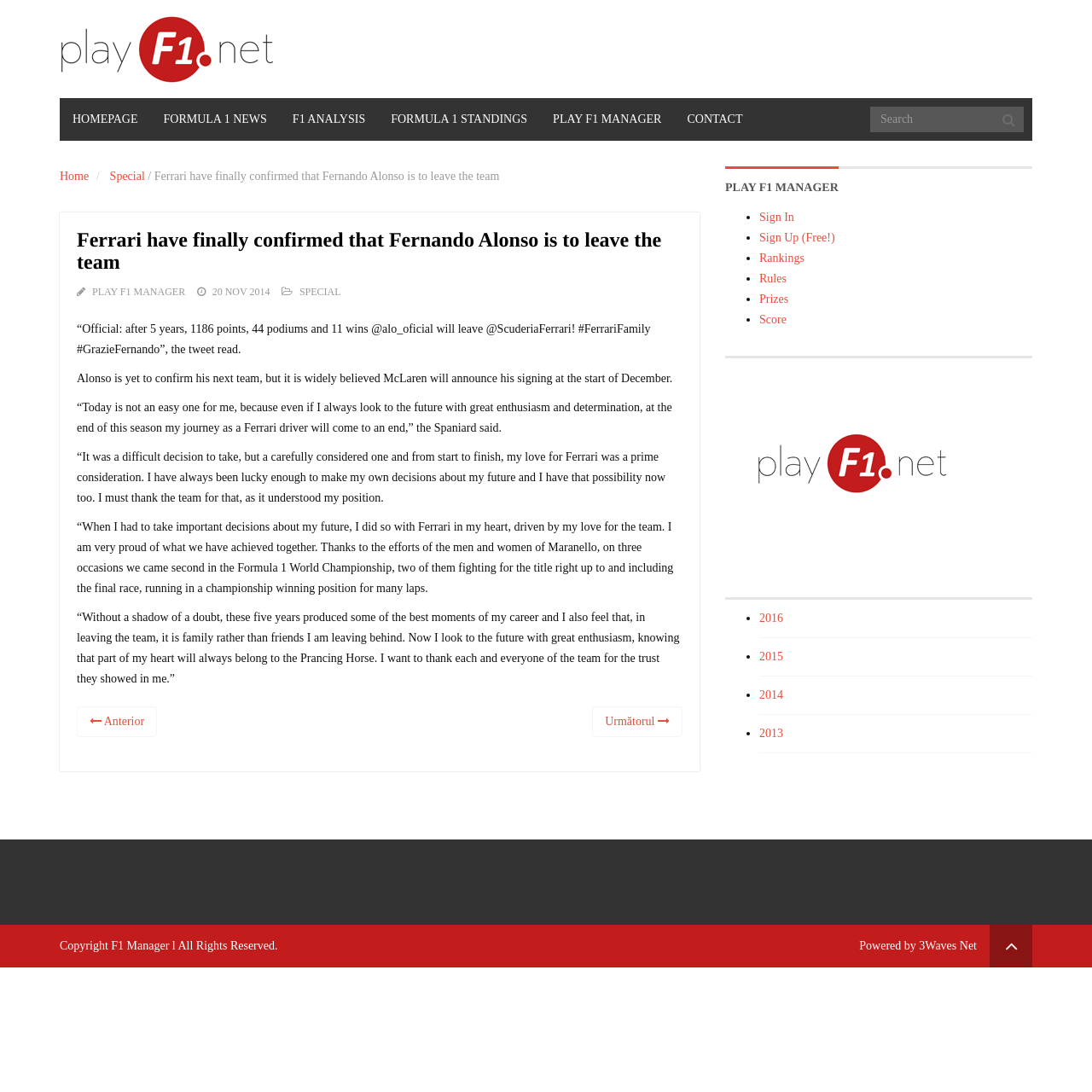Please specify the bounding box coordinates in the format (top-left x, top-left y, bottom-right x, bottom-right y), with values ranging from 0 to 1. Identify the bounding box for the UI component described as follows: name="s" placeholder="Search"

[0.797, 0.098, 0.938, 0.121]